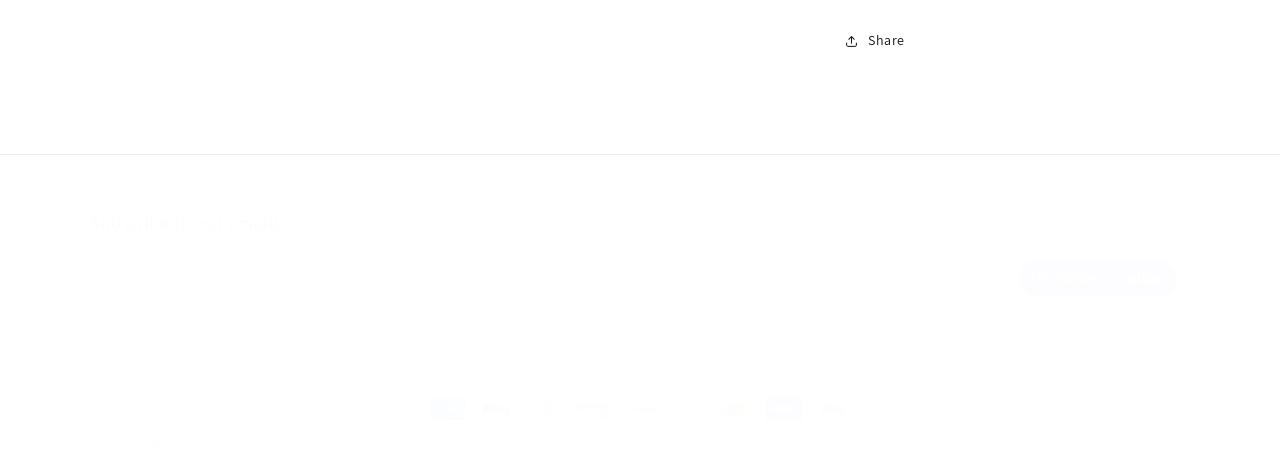Provide the bounding box coordinates of the UI element this sentence describes: "Share".

[0.66, 0.039, 0.707, 0.133]